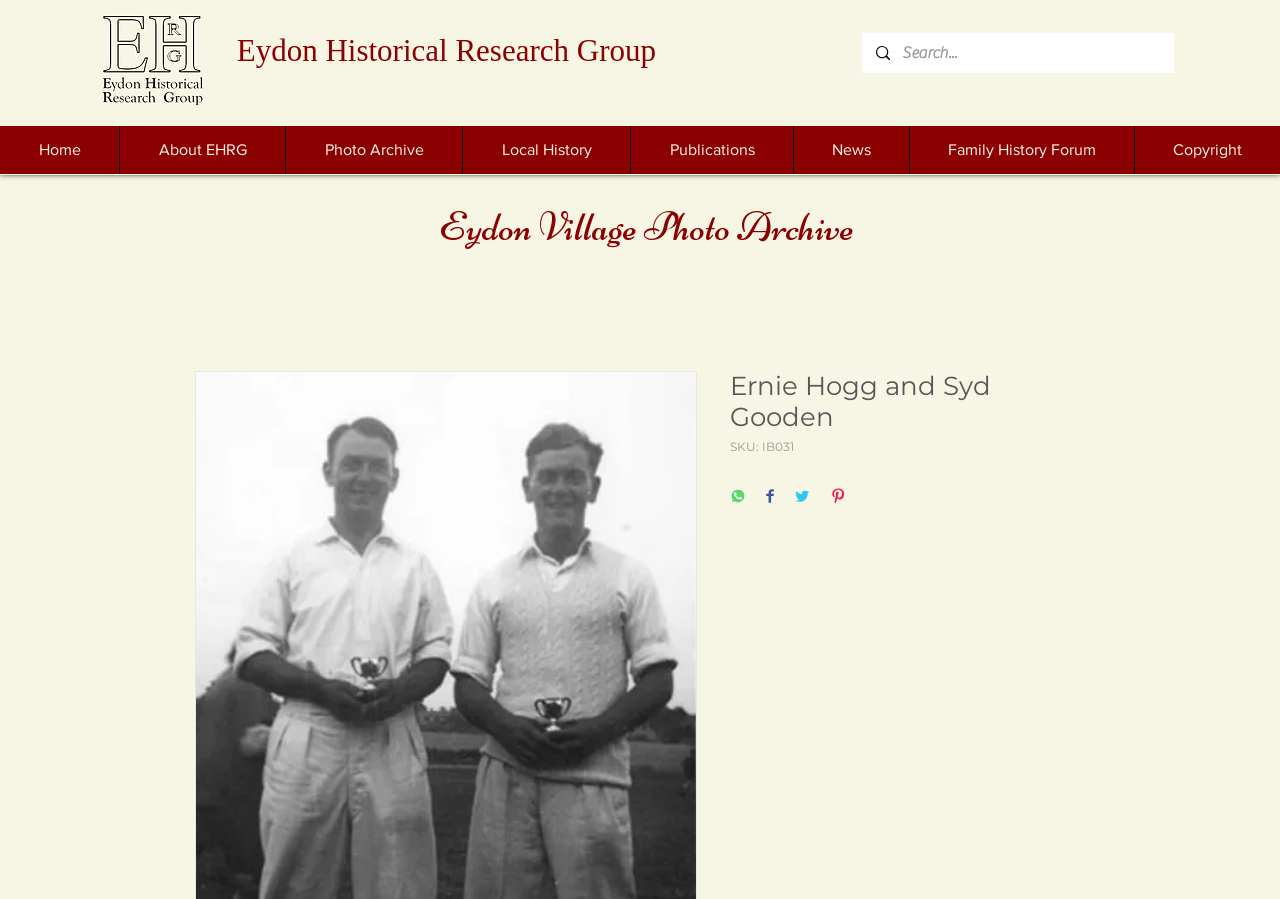Provide a one-word or short-phrase answer to the question:
What is the name of the photo archive?

Eydon Village Photo Archive